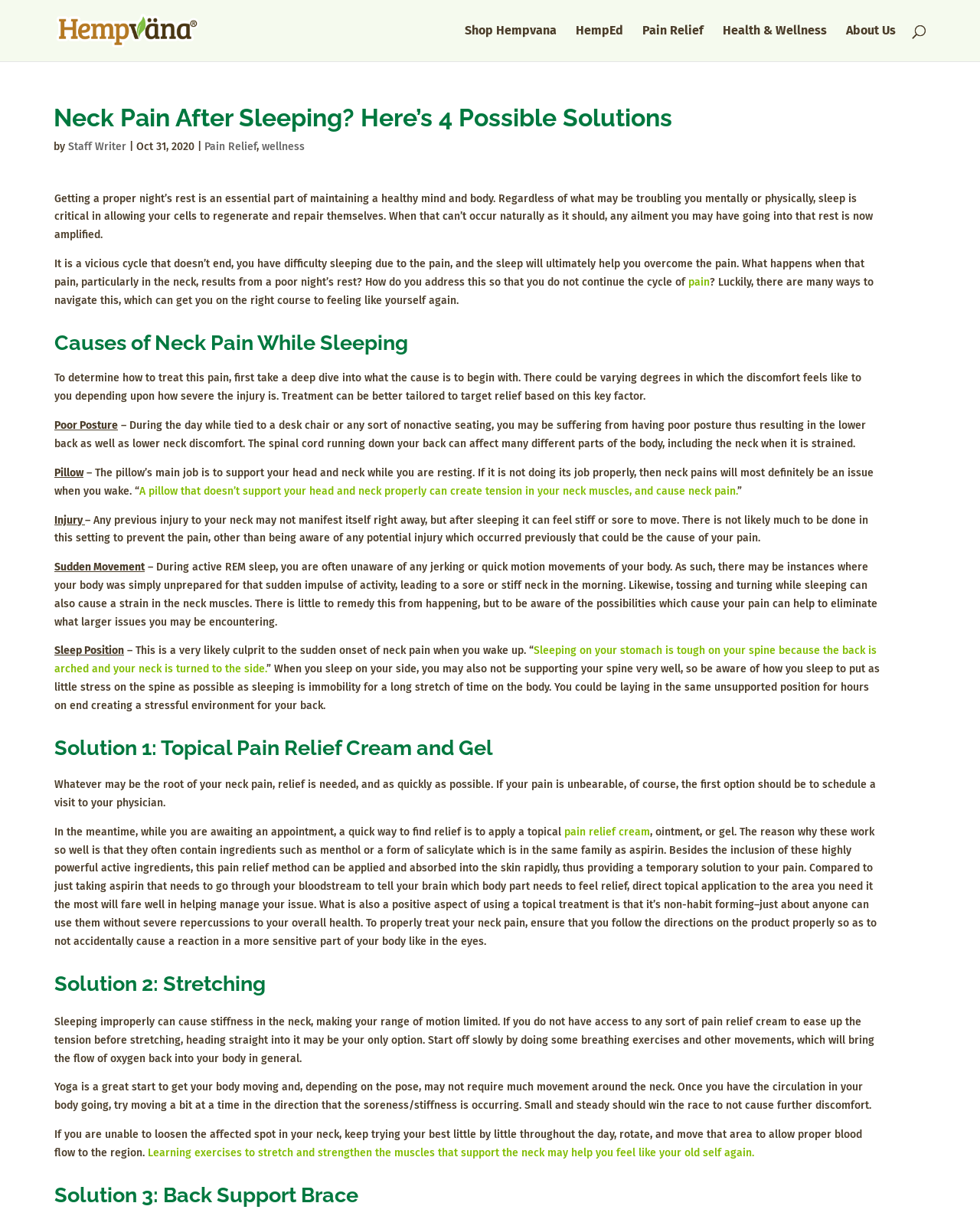Given the element description "wellness" in the screenshot, predict the bounding box coordinates of that UI element.

[0.267, 0.115, 0.311, 0.126]